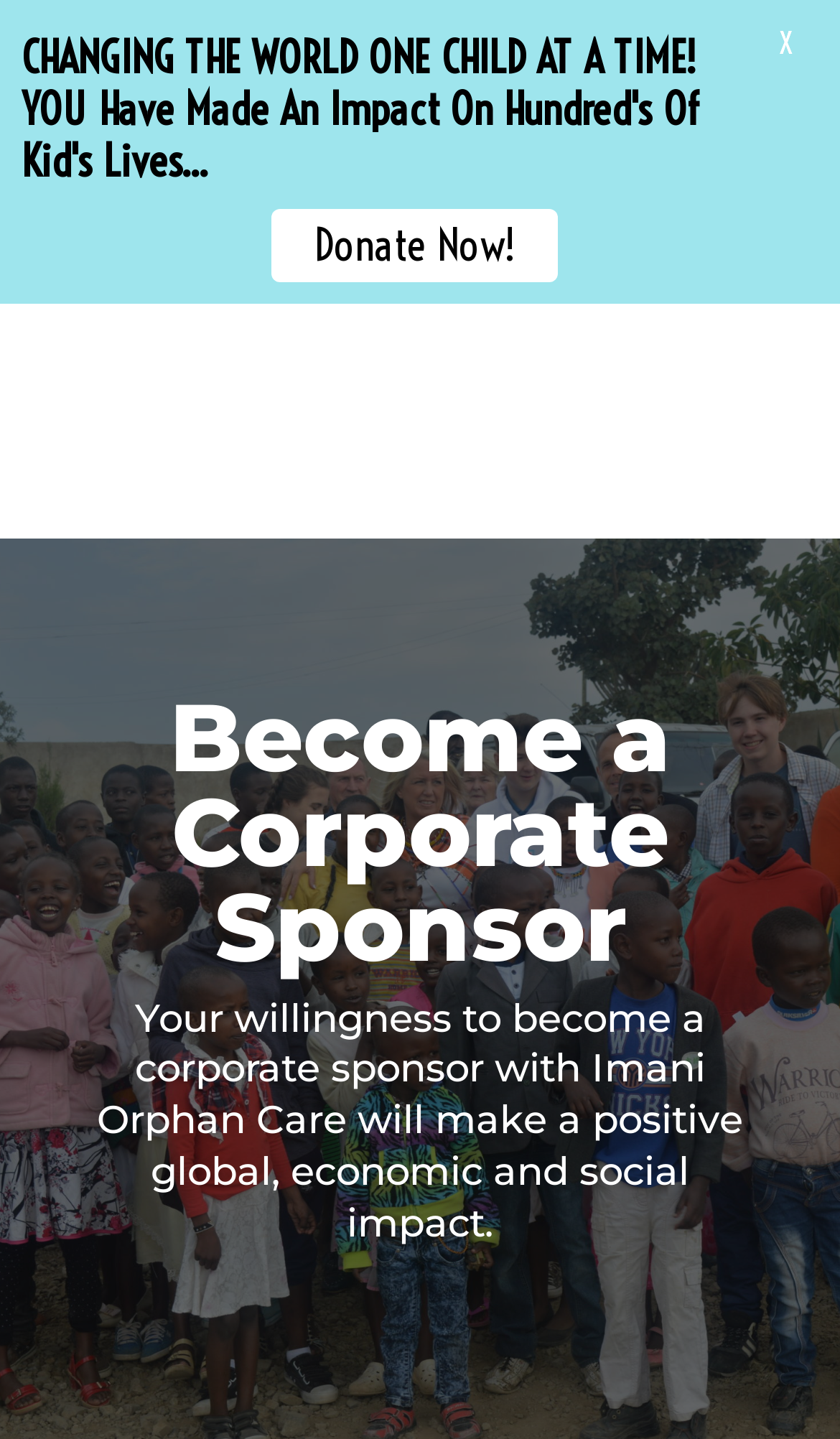Examine the image and give a thorough answer to the following question:
How can I donate?

I saw a link element labeled 'Donate Now!' which suggests that clicking on it will allow me to donate.